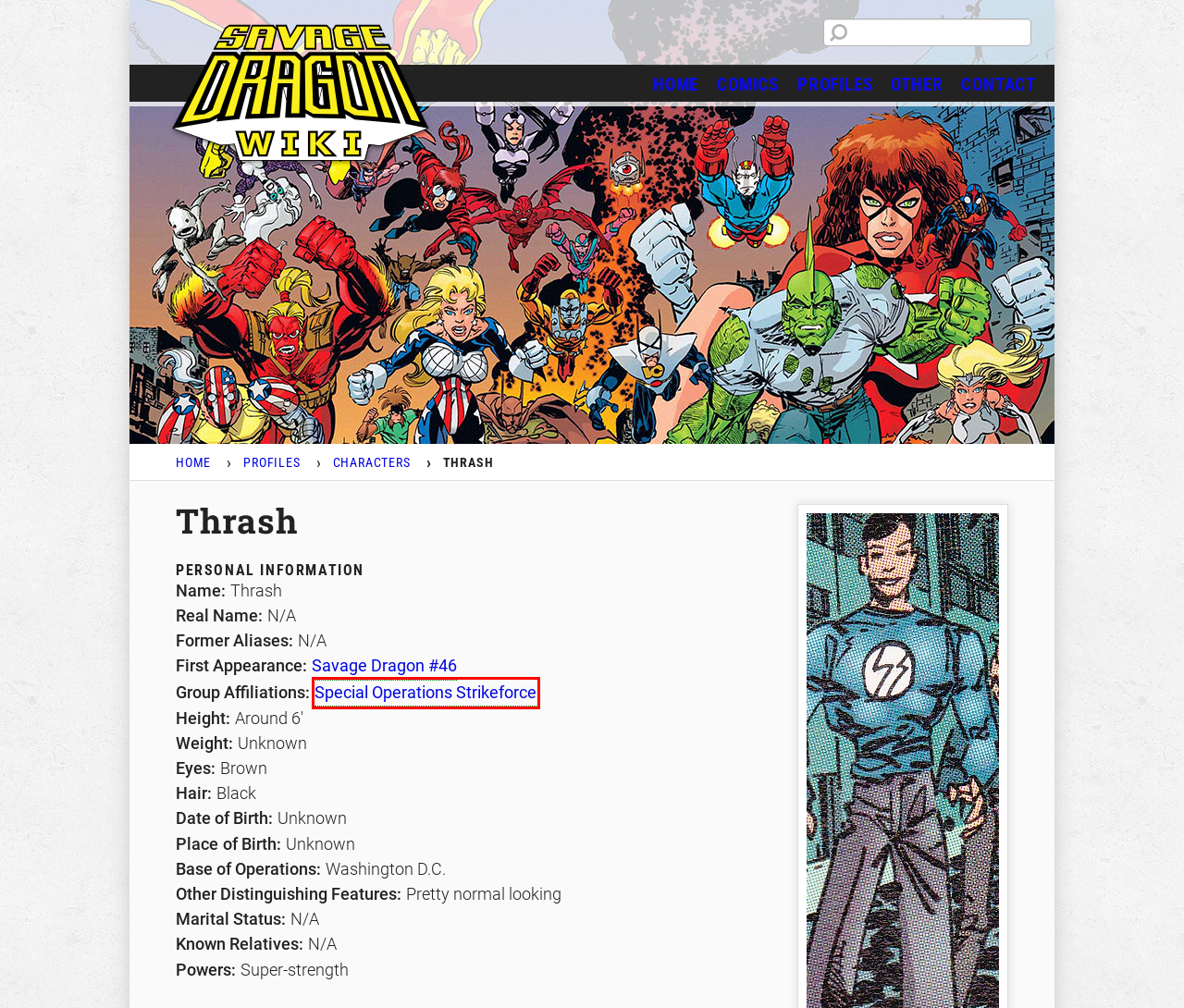You are provided with a screenshot of a webpage containing a red rectangle bounding box. Identify the webpage description that best matches the new webpage after the element in the bounding box is clicked. Here are the potential descriptions:
A. Savage Dragon Wiki 2.0
B. Savage Dragon Vol2 046 - Savage Dragon Wiki 2.0
C. SOS - Savage Dragon Wiki 2.0
D. Other - Savage Dragon Wiki 2.0
E. Profiles - Savage Dragon Wiki 2.0
F. Characters - Savage Dragon Wiki 2.0
G. Comics - Savage Dragon Wiki 2.0
H. Contact - Savage Dragon Wiki 2.0

C